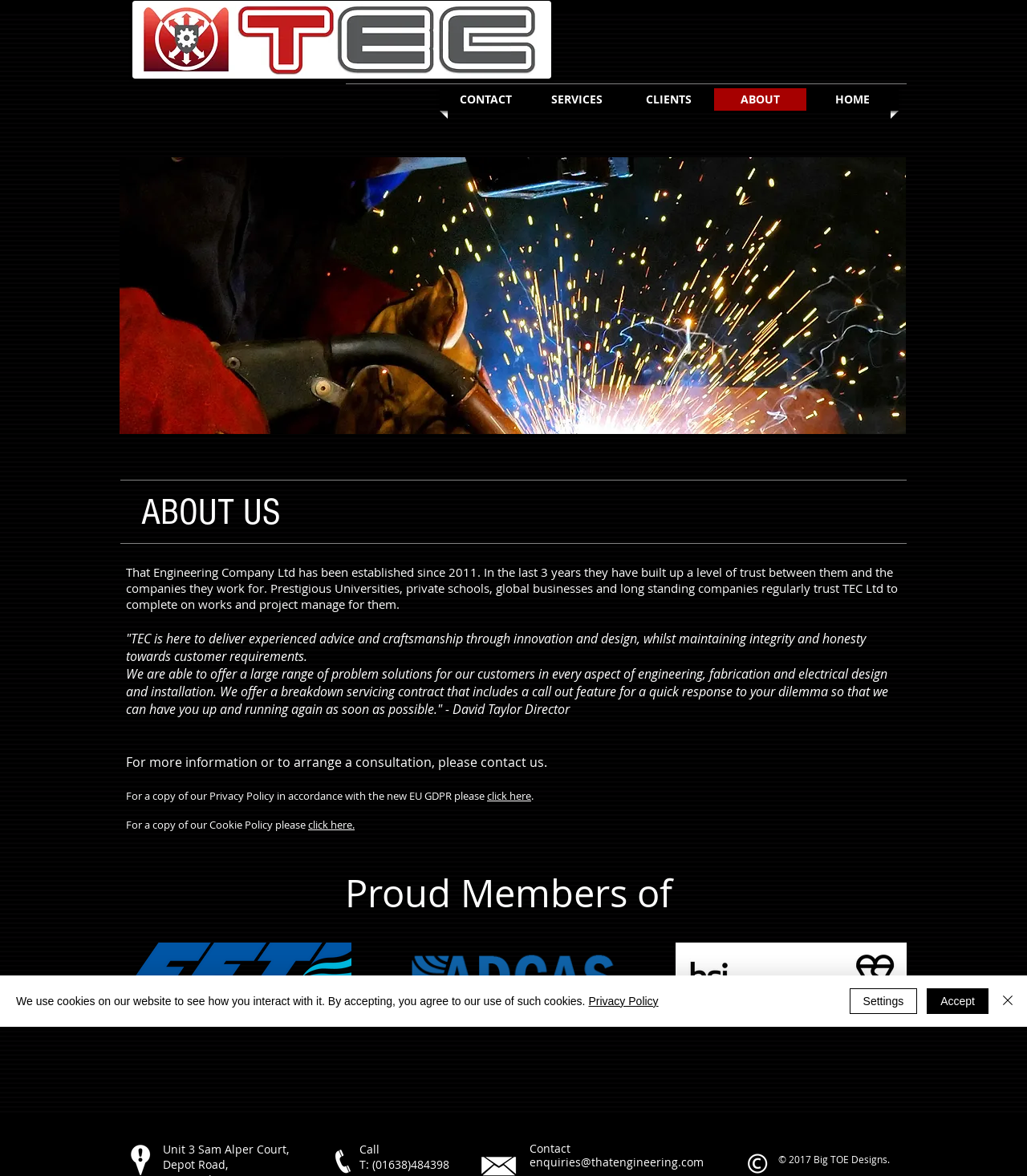What is the phone number of the company?
Please give a detailed and elaborate explanation in response to the question.

I found the phone number of the company by looking at the text 'T: (01638)484398' which is likely to be the contact information of the company.